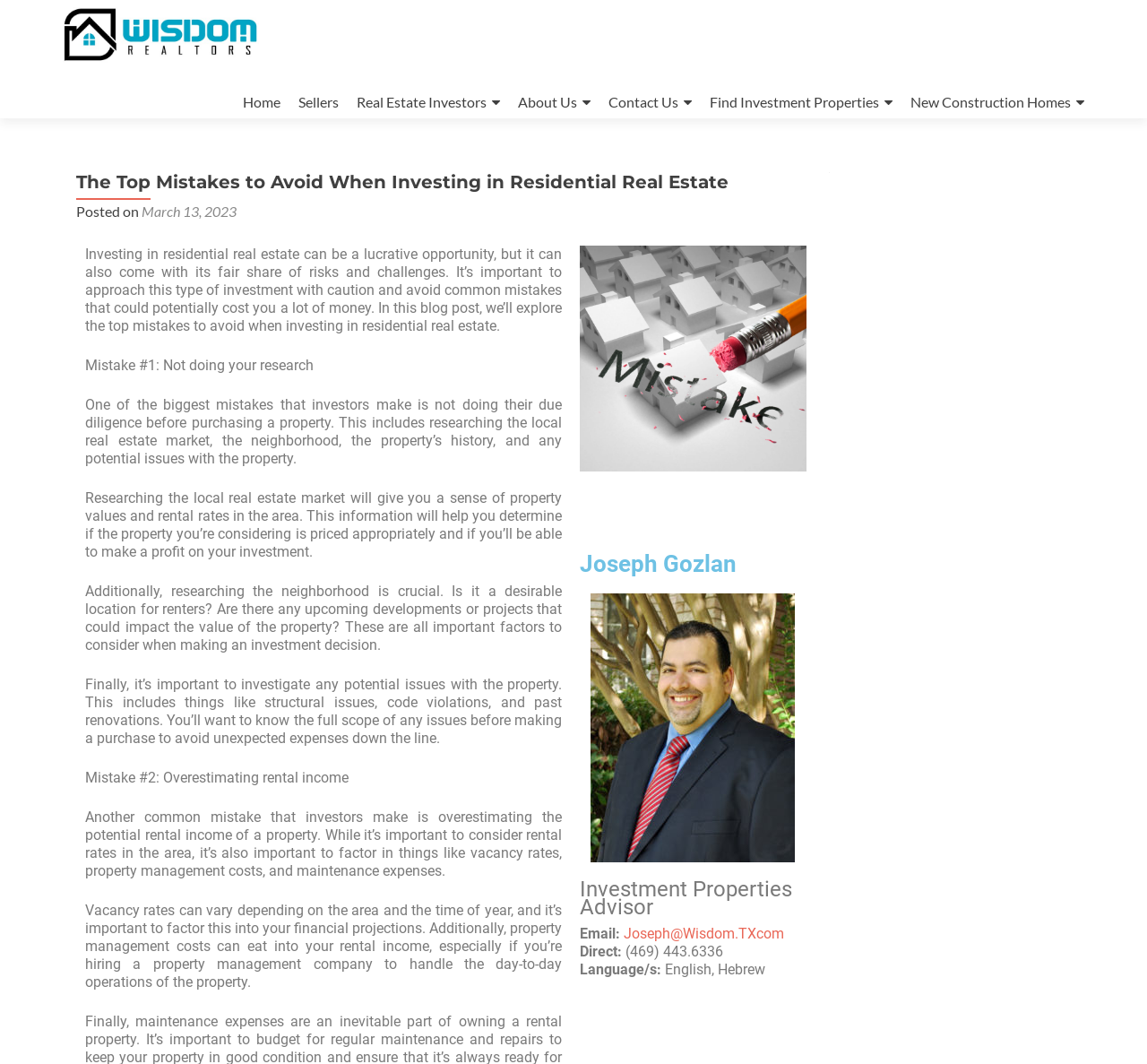What are the two languages spoken by Joseph Gozlan?
Refer to the screenshot and respond with a concise word or phrase.

English, Hebrew